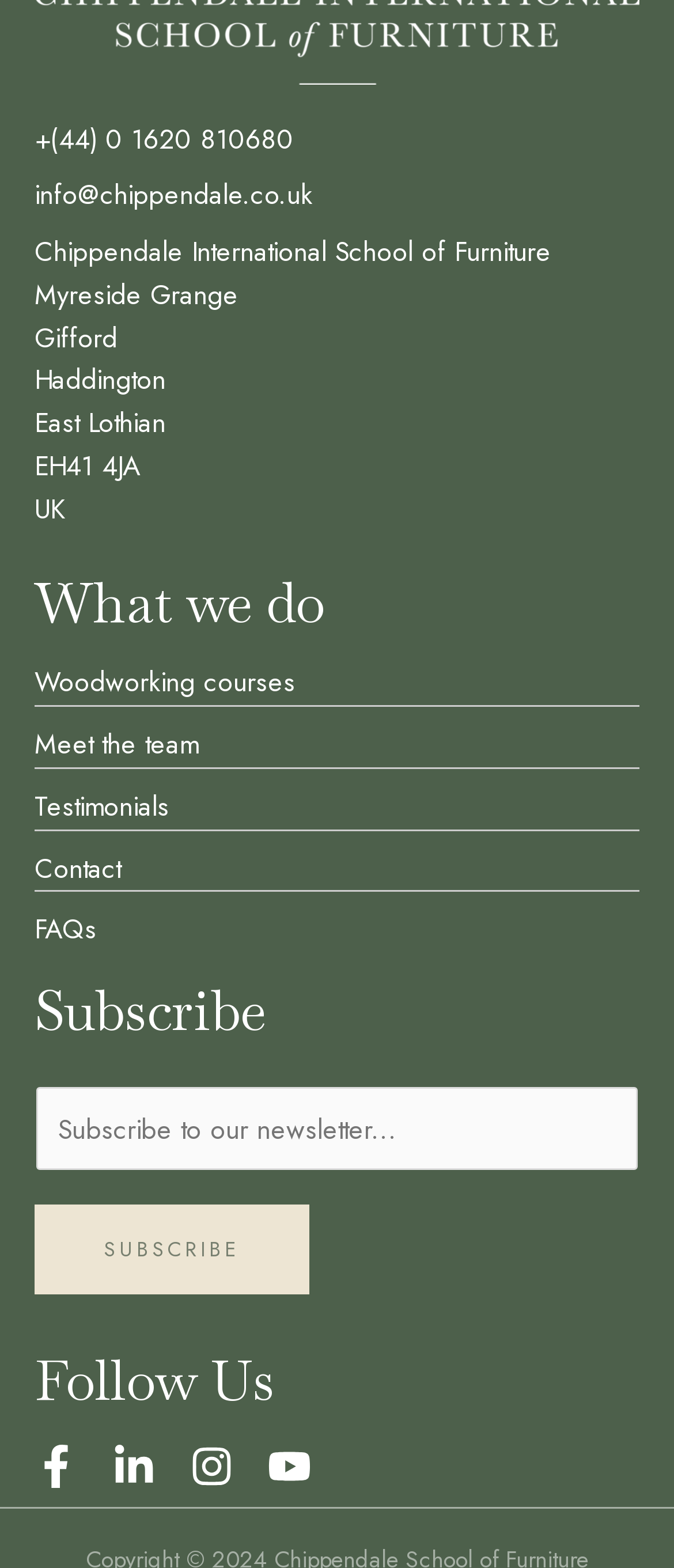What social media platforms does the school have?
Refer to the image and provide a thorough answer to the question.

The social media platforms of the school can be found in the series of link elements located at the bottom of the webpage, each representing a different platform, along with their corresponding image elements.